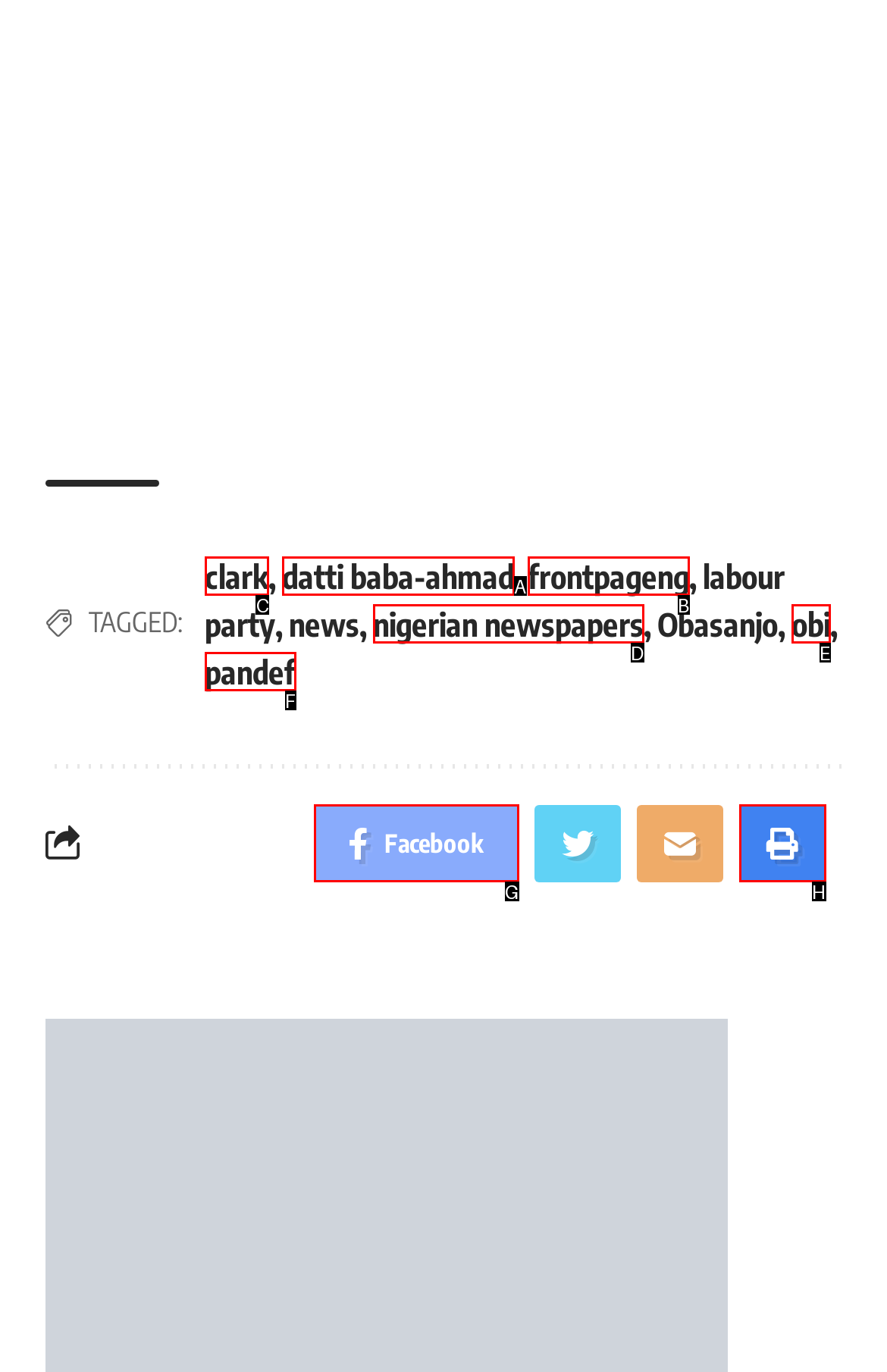Which option should be clicked to execute the task: click on volunteering?
Reply with the letter of the chosen option.

None